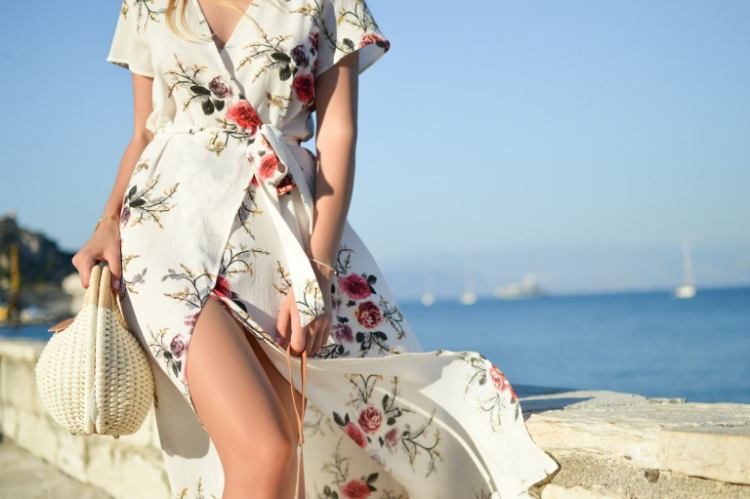Explain the details of the image you are viewing.

A fashionable model showcases a beautiful floral midi dress, perfect for both casual and semi-formal occasions. The dress features a wrap design with a delicate floral pattern in soft colors, enhancing its feminine charm. Styled with a woven handbag, the look is completed against a picturesque seaside backdrop, where the calm blue waters and distant sailboats create a serene atmosphere. This image embodies the essence of summertime style, highlighting the versatility of floral prints, the significance of fabric choice, and the impact of pattern size on overall aesthetics.